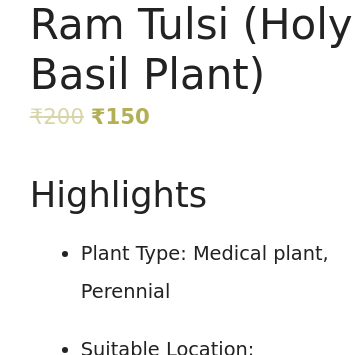What type of environment is the Ram Tulsi plant best suited for?
Look at the image and respond with a single word or a short phrase.

Outdoor